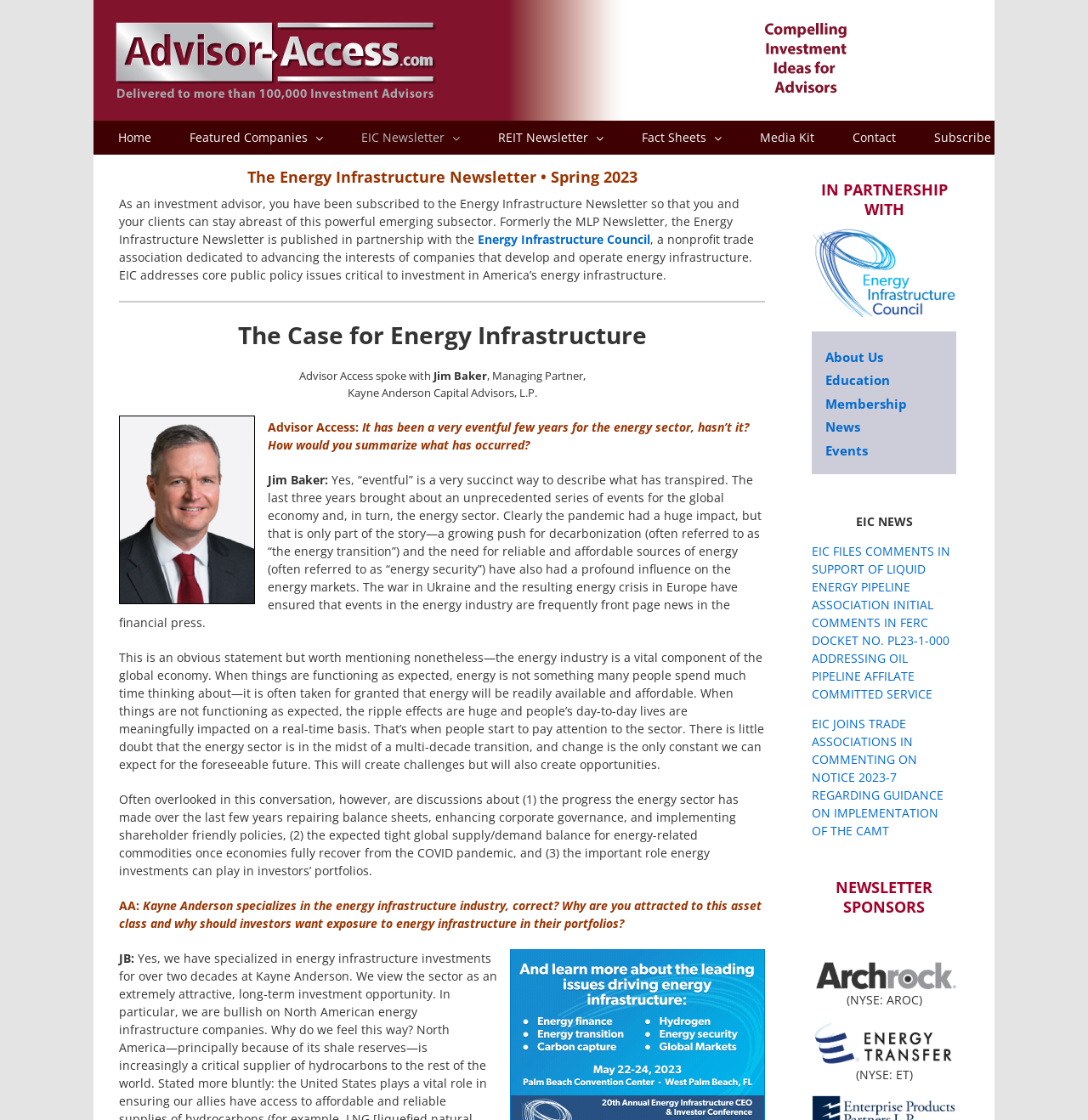Please specify the bounding box coordinates in the format (top-left x, top-left y, bottom-right x, bottom-right y), with values ranging from 0 to 1. Identify the bounding box for the UI component described as follows: Fact Sheets

[0.59, 0.108, 0.663, 0.138]